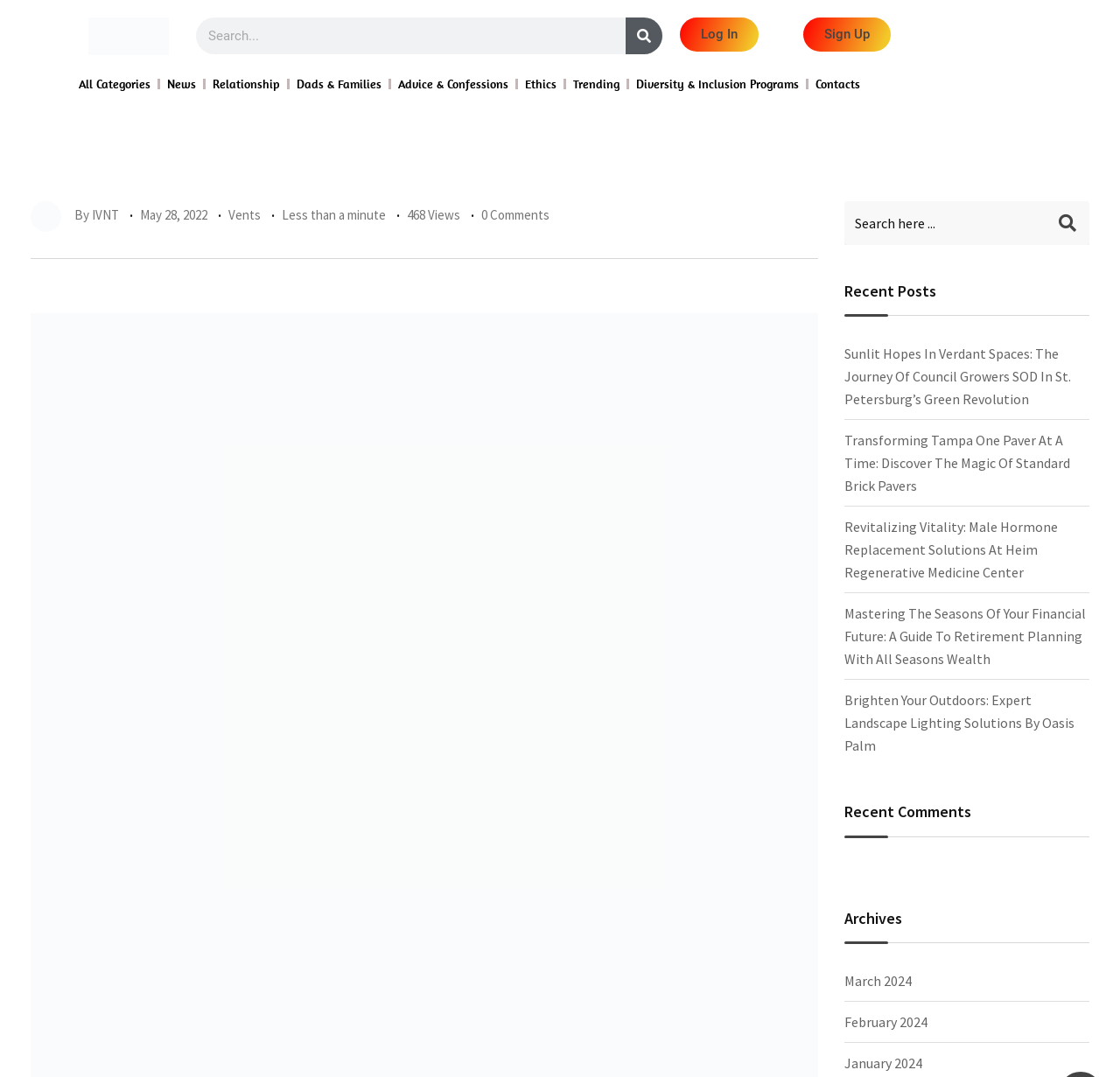Please find the bounding box coordinates of the element that you should click to achieve the following instruction: "View all categories". The coordinates should be presented as four float numbers between 0 and 1: [left, top, right, bottom].

[0.07, 0.068, 0.134, 0.089]